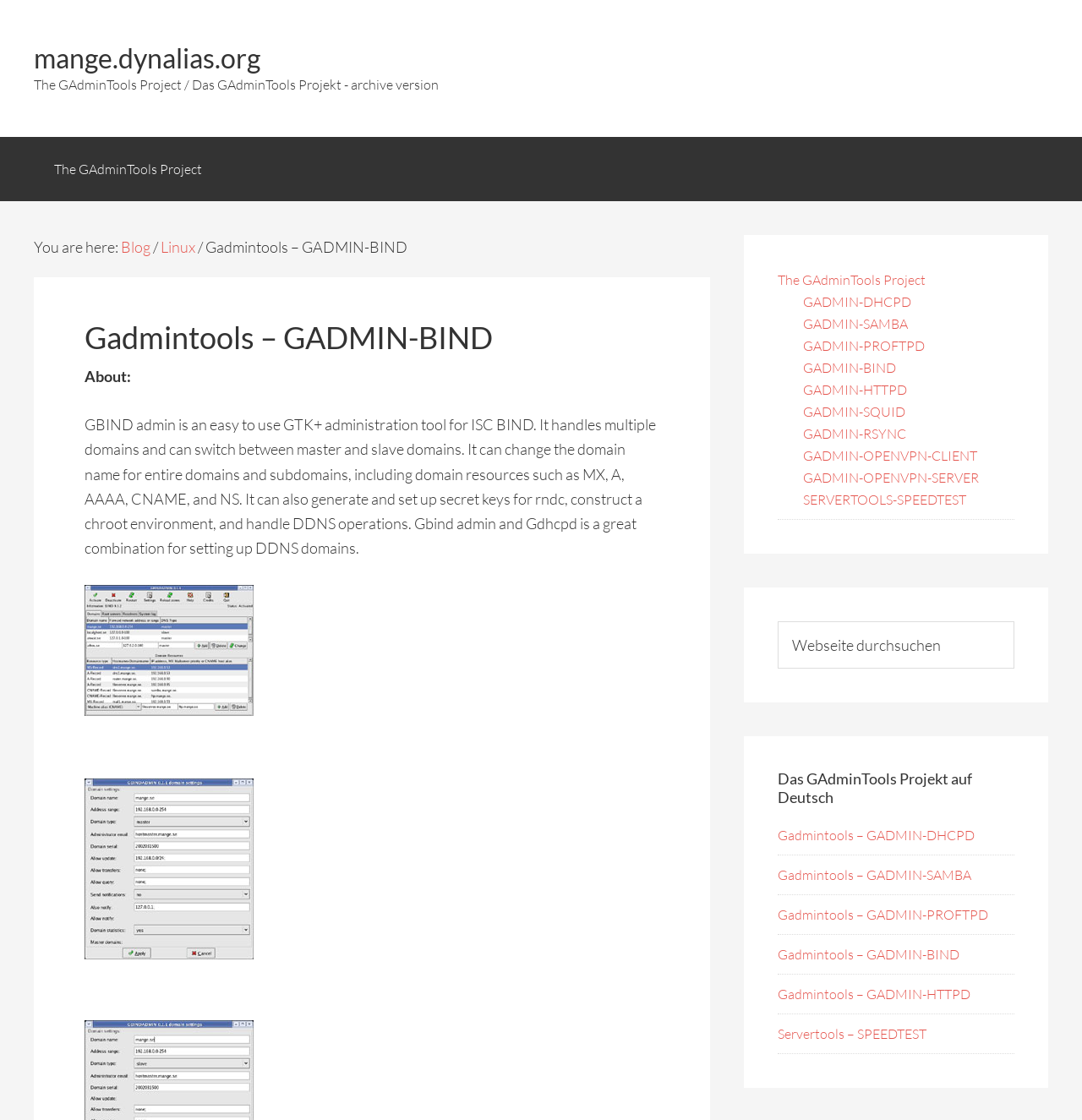Determine the bounding box coordinates of the clickable region to carry out the instruction: "View Gadmintools – GADMIN-BIND".

[0.18, 0.212, 0.377, 0.229]